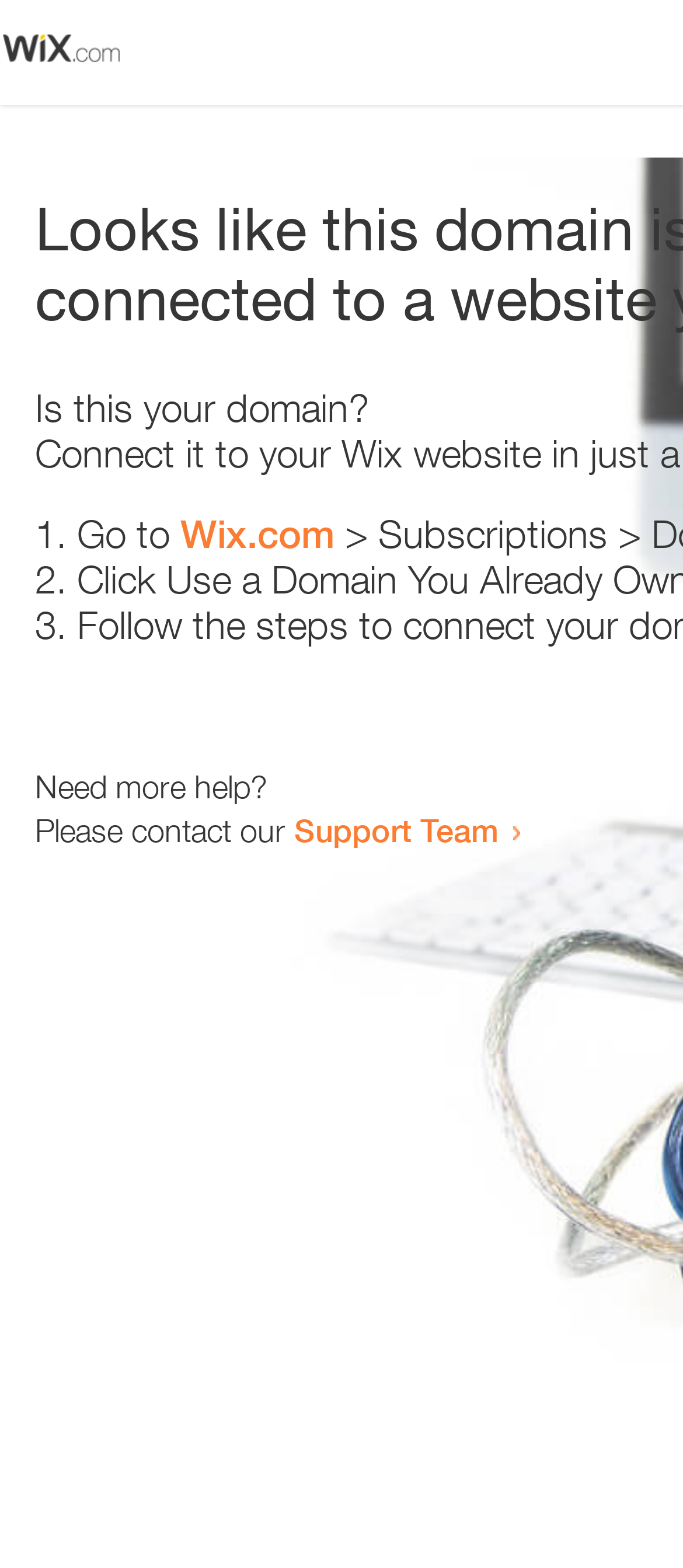Answer in one word or a short phrase: 
Where can you get more help?

Support Team